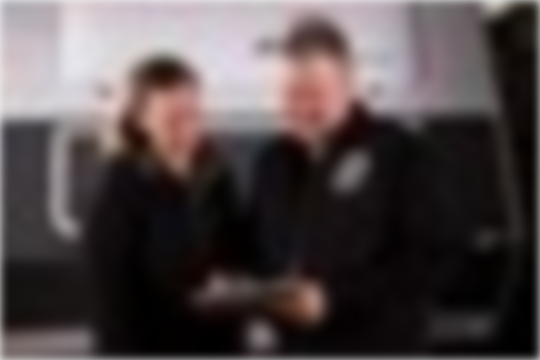Answer the question briefly using a single word or phrase: 
What is the focus of the environment around them?

Caravan servicing and inspections